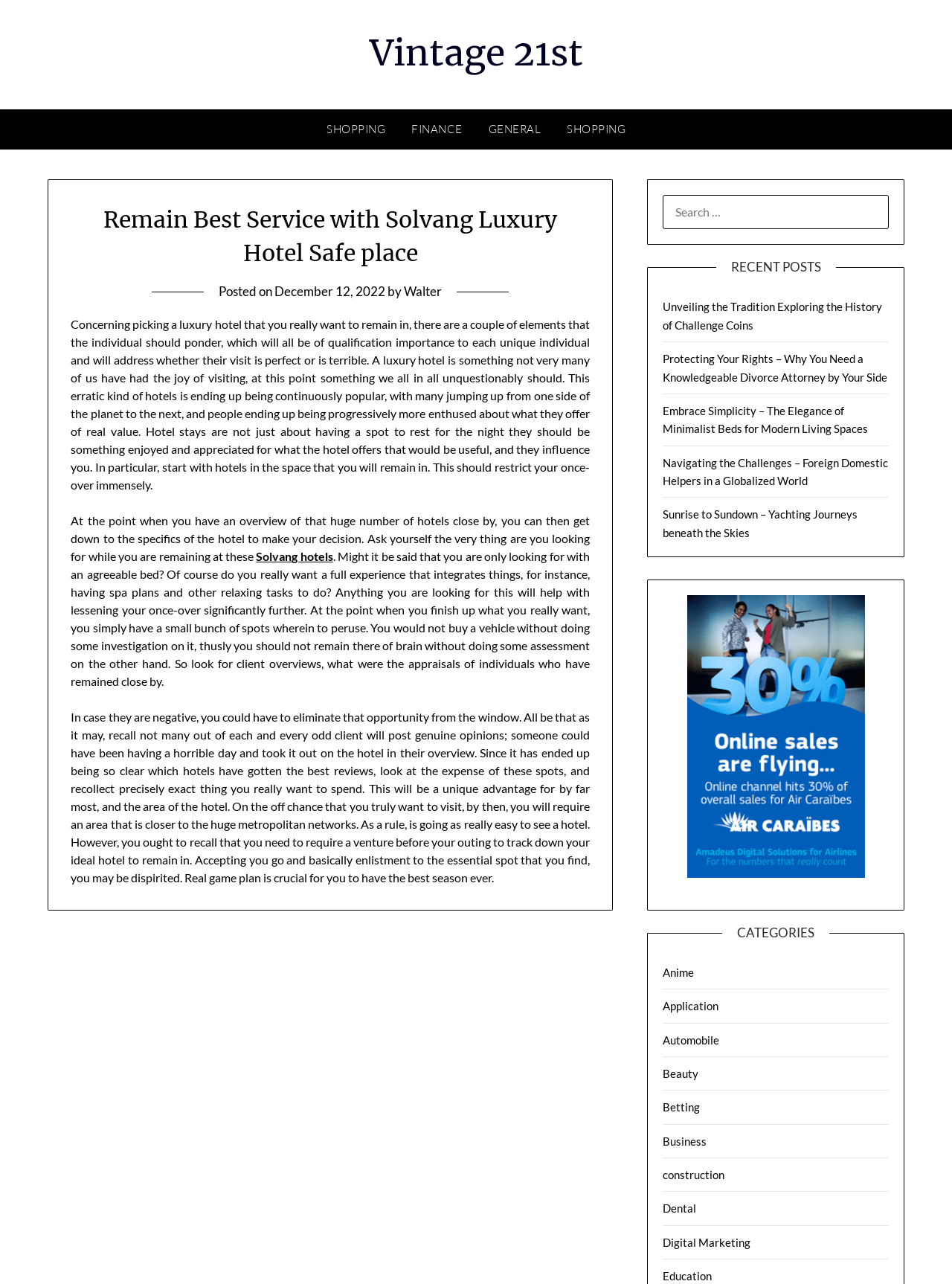Can you find the bounding box coordinates of the area I should click to execute the following instruction: "Search for something"?

[0.696, 0.152, 0.934, 0.179]